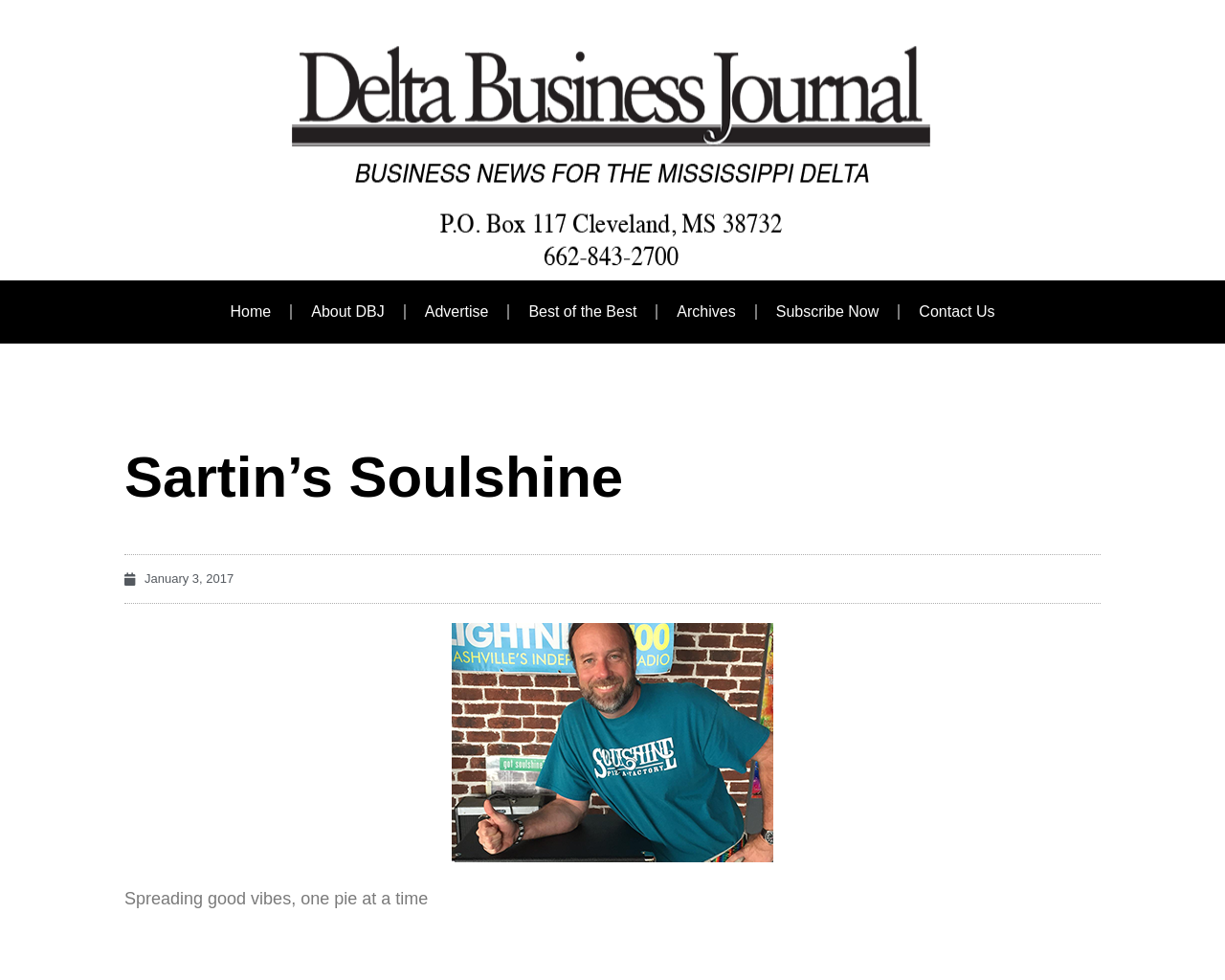Locate the UI element described as follows: "Home". Return the bounding box coordinates as four float numbers between 0 and 1 in the order [left, top, right, bottom].

[0.172, 0.296, 0.237, 0.341]